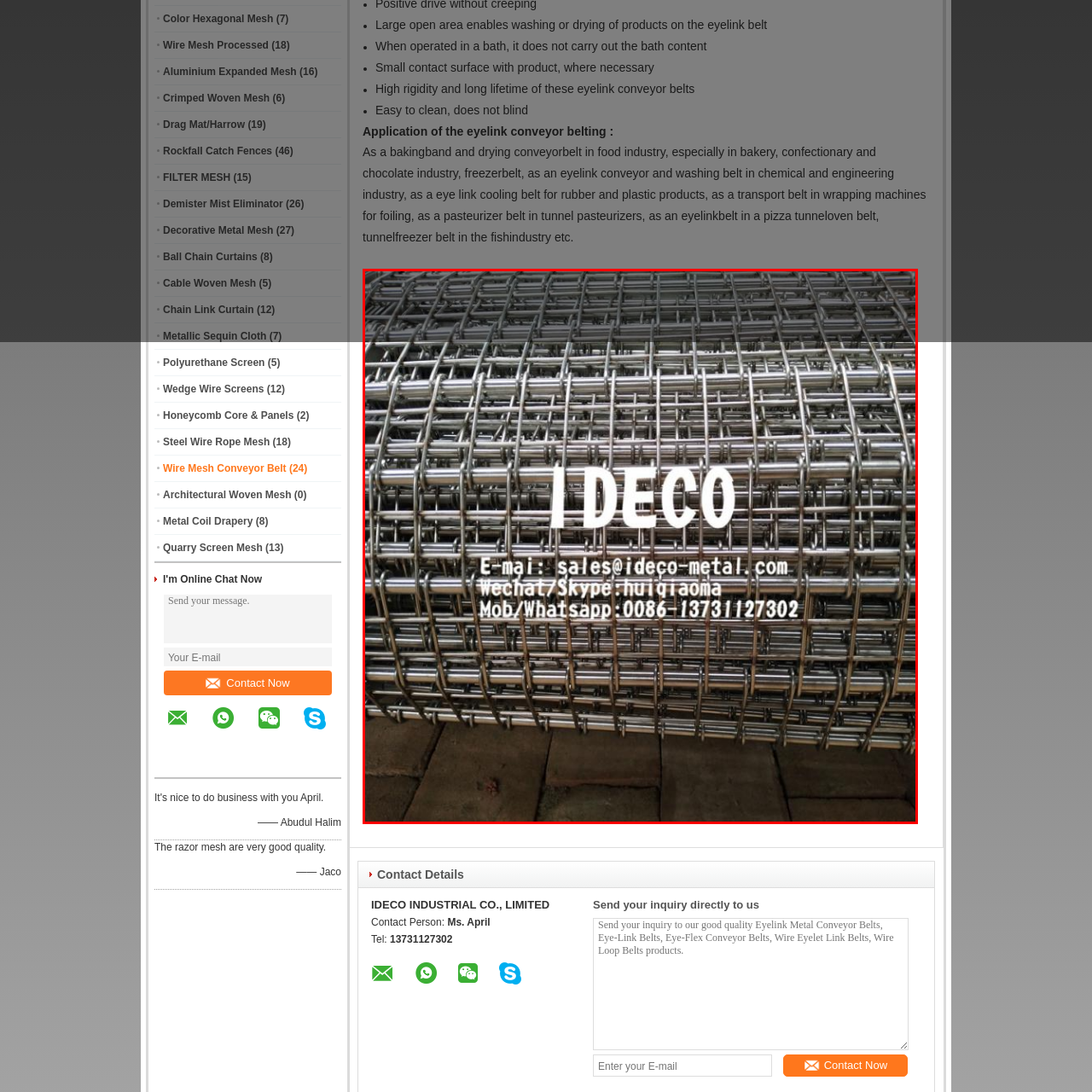Look closely at the image highlighted in red, How can customers inquire about the product? 
Respond with a single word or phrase.

Email address